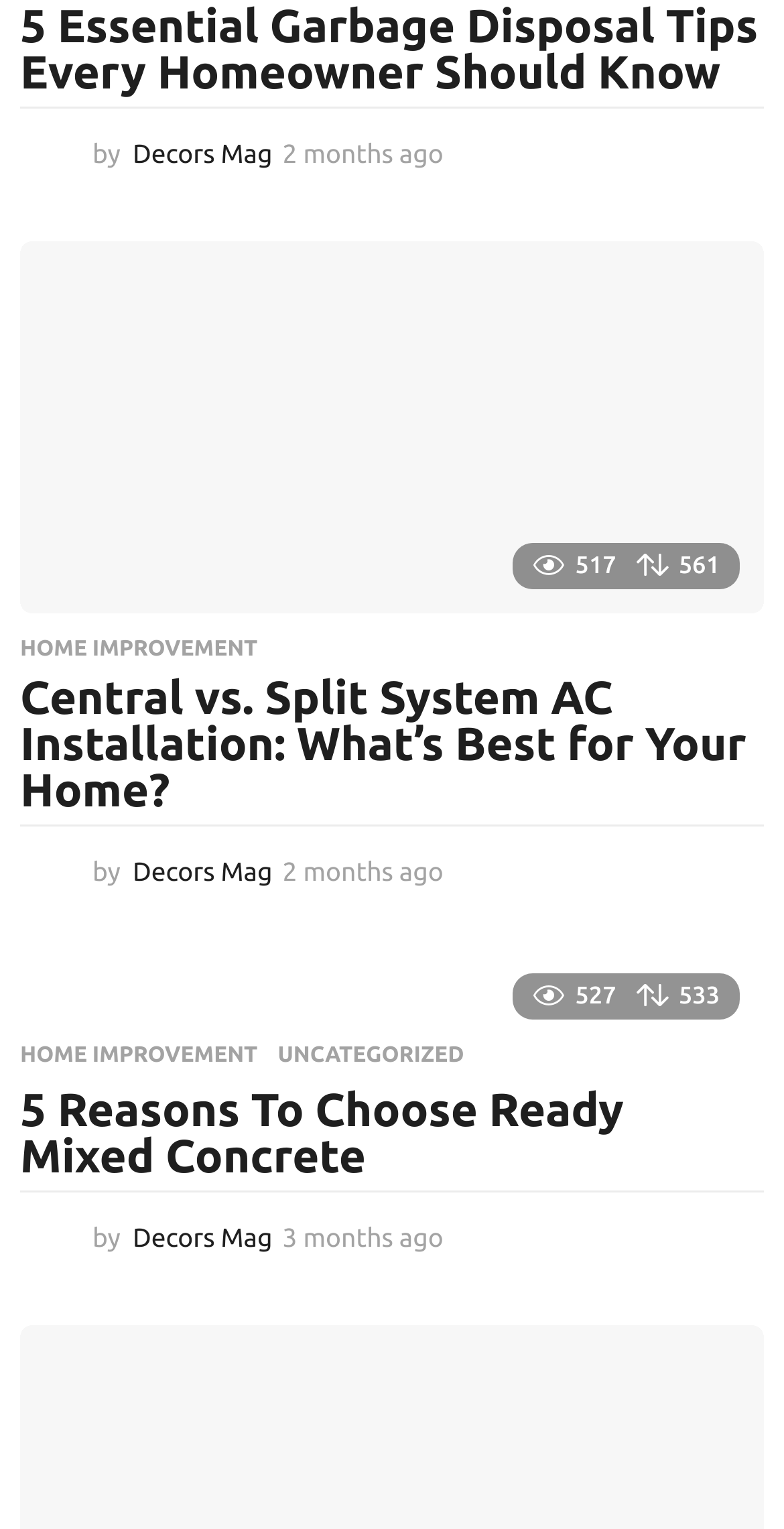Locate the bounding box coordinates of the region to be clicked to comply with the following instruction: "check the time of the article '5 Reasons To Choose Ready Mixed Concrete'". The coordinates must be four float numbers between 0 and 1, in the form [left, top, right, bottom].

[0.36, 0.8, 0.566, 0.819]